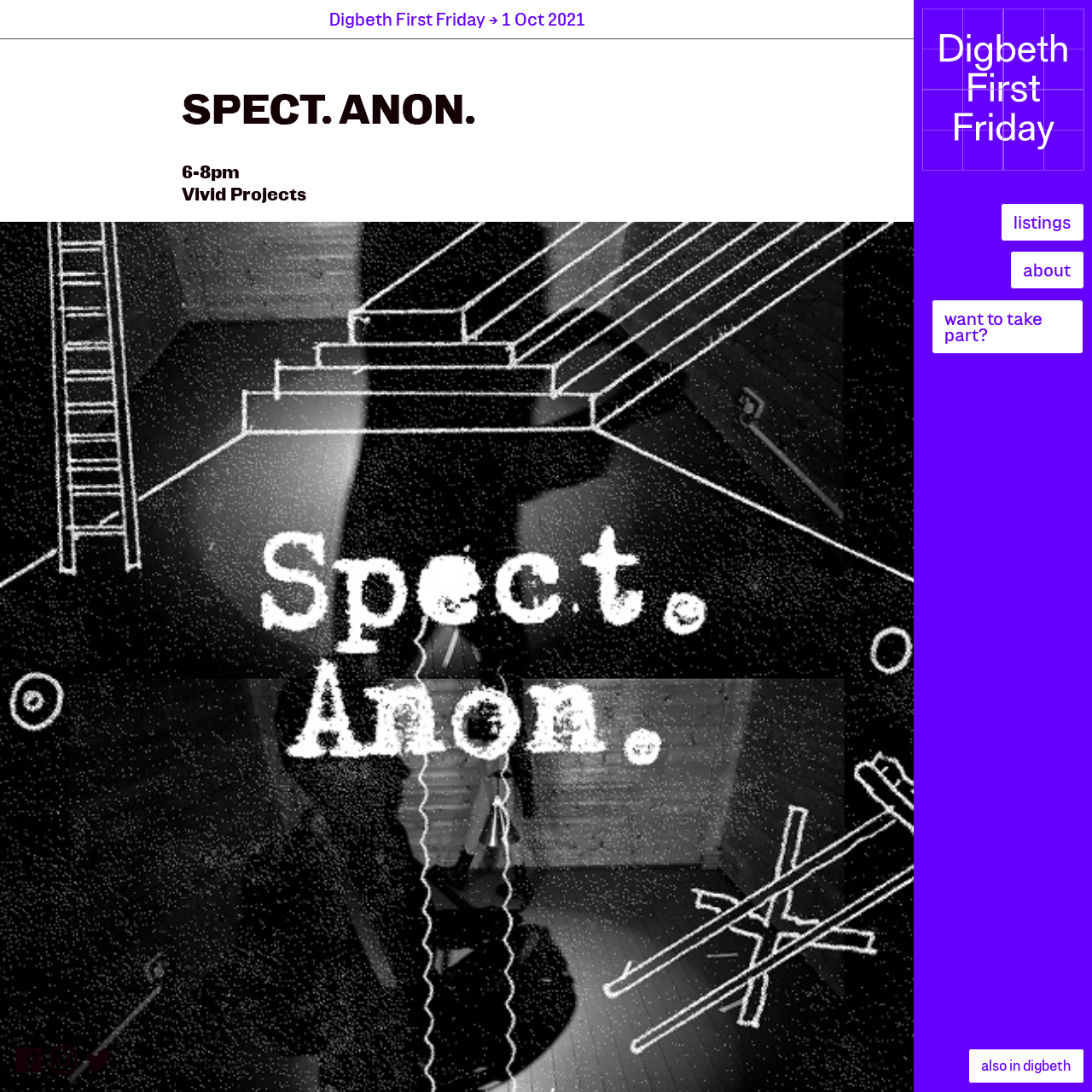Use a single word or phrase to answer the question: 
How many images are in the top section of the webpage?

20